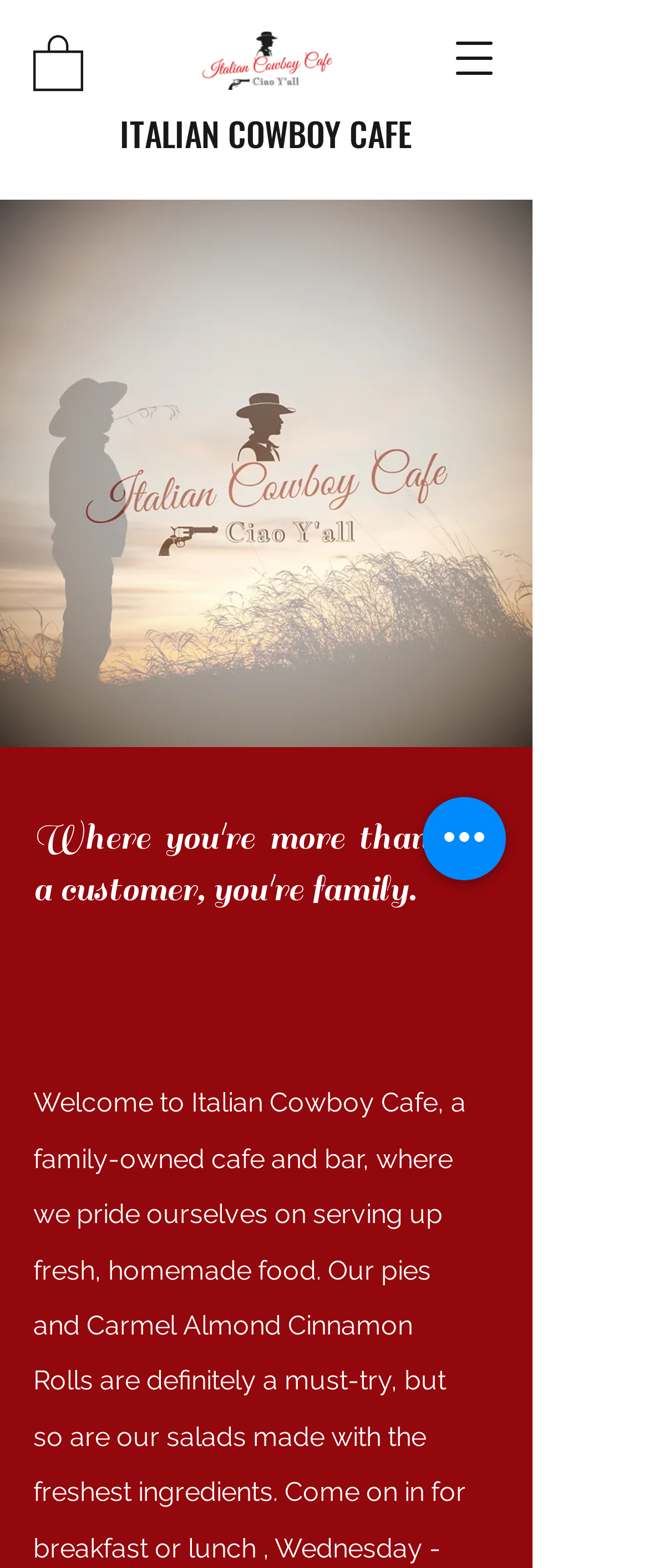Please reply to the following question with a single word or a short phrase:
What is the tone of the cafe's slogan?

Welcoming